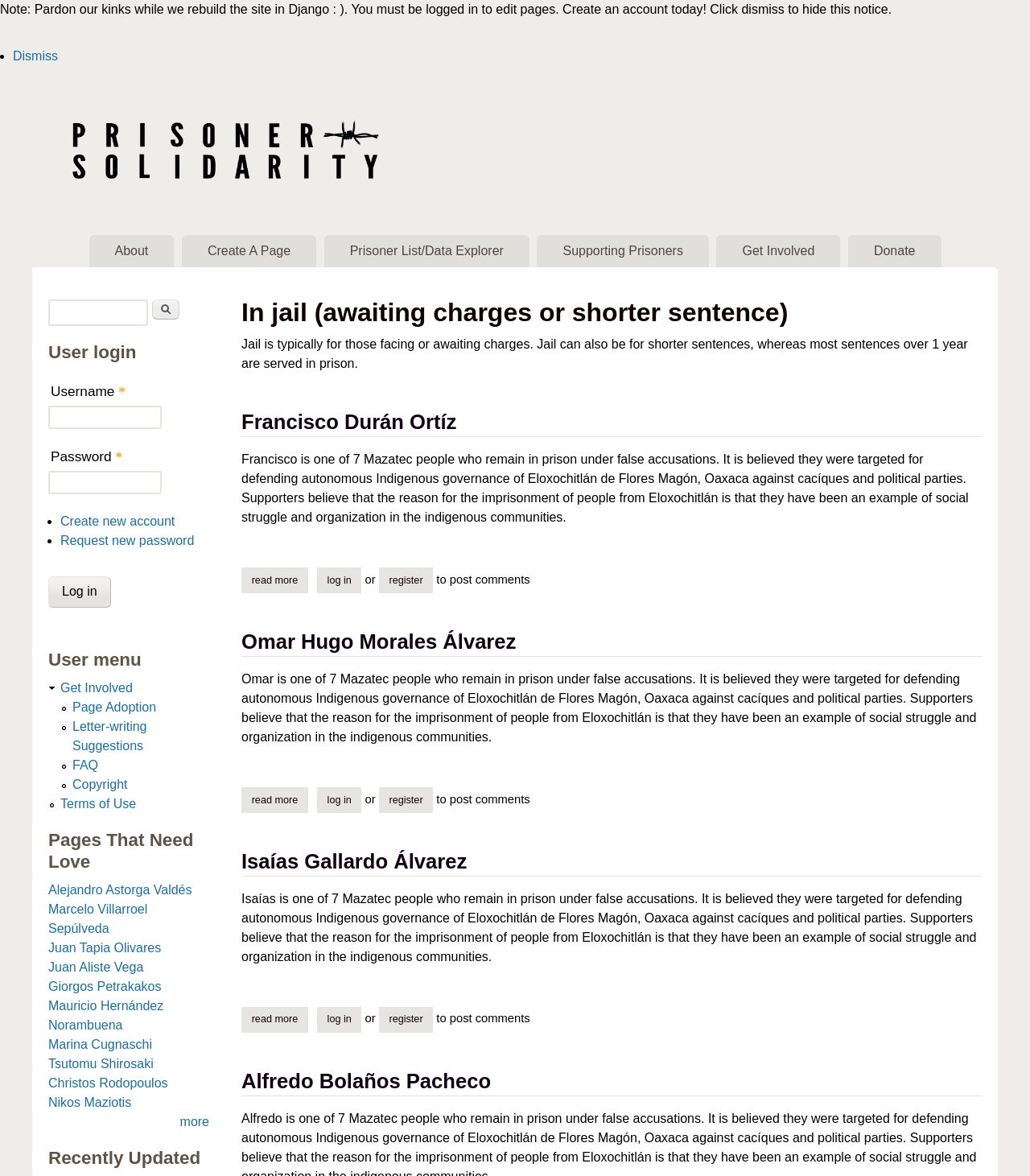Please provide a brief answer to the question using only one word or phrase: 
Is there a search function on the website?

Yes